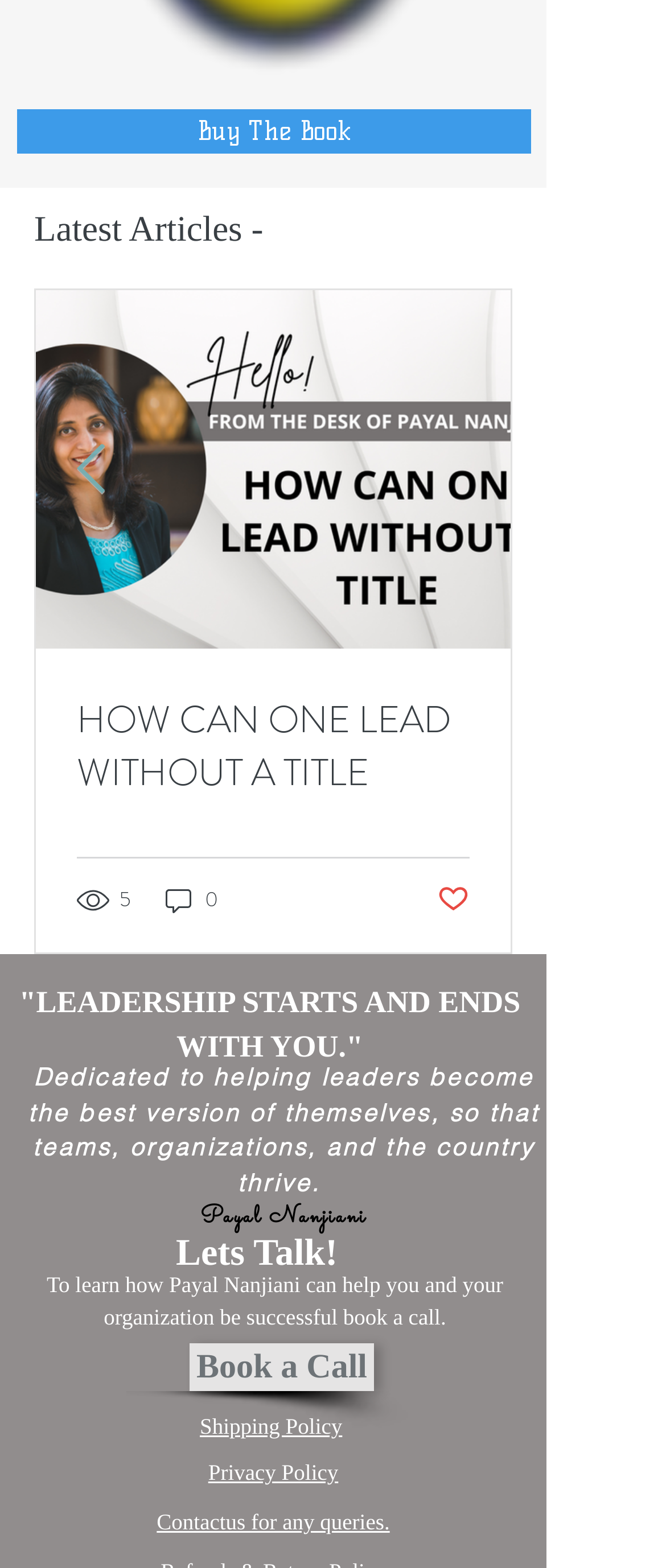Respond to the following question using a concise word or phrase: 
How many views does the latest article have?

5 views